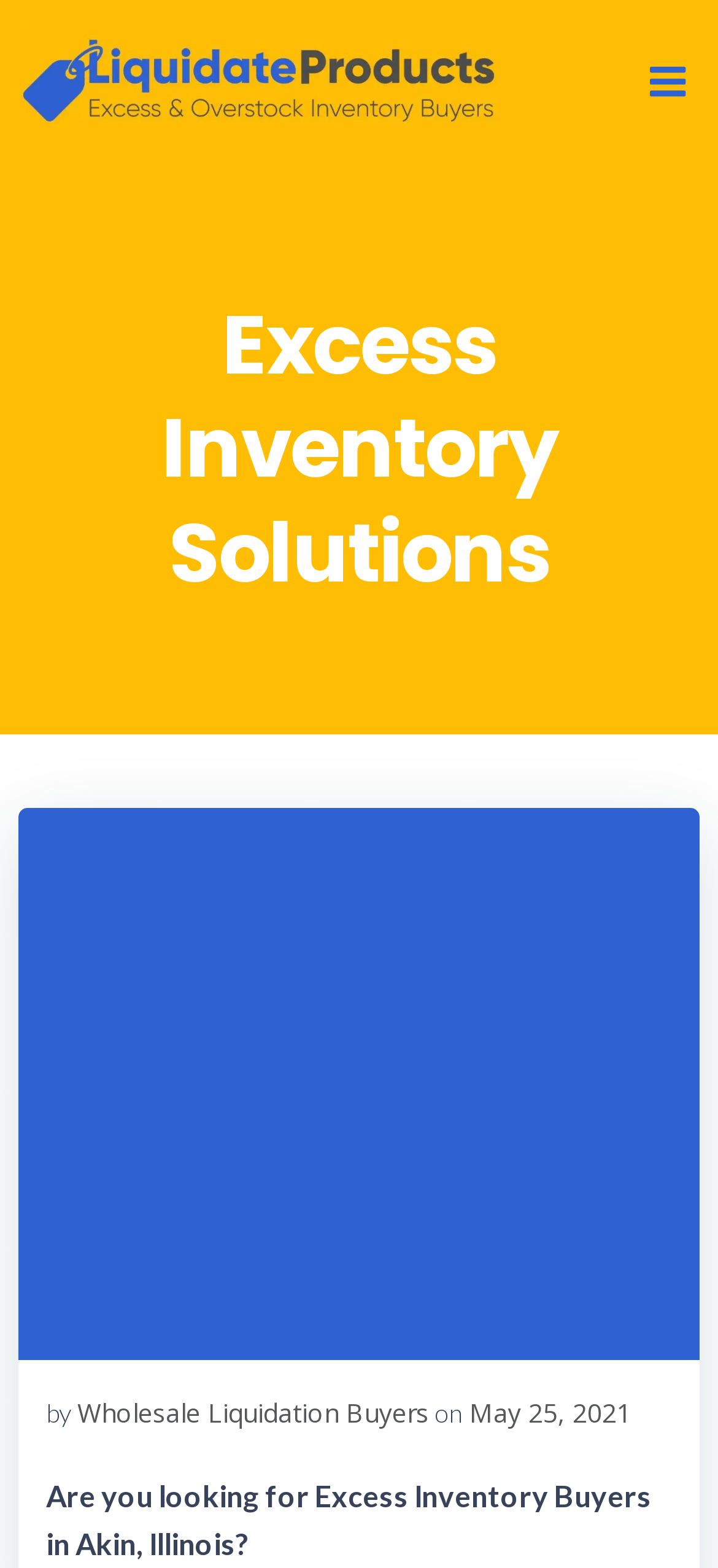From the element description title="Menu", predict the bounding box coordinates of the UI element. The coordinates must be specified in the format (top-left x, top-left y, bottom-right x, bottom-right y) and should be within the 0 to 1 range.

[0.887, 0.033, 0.974, 0.073]